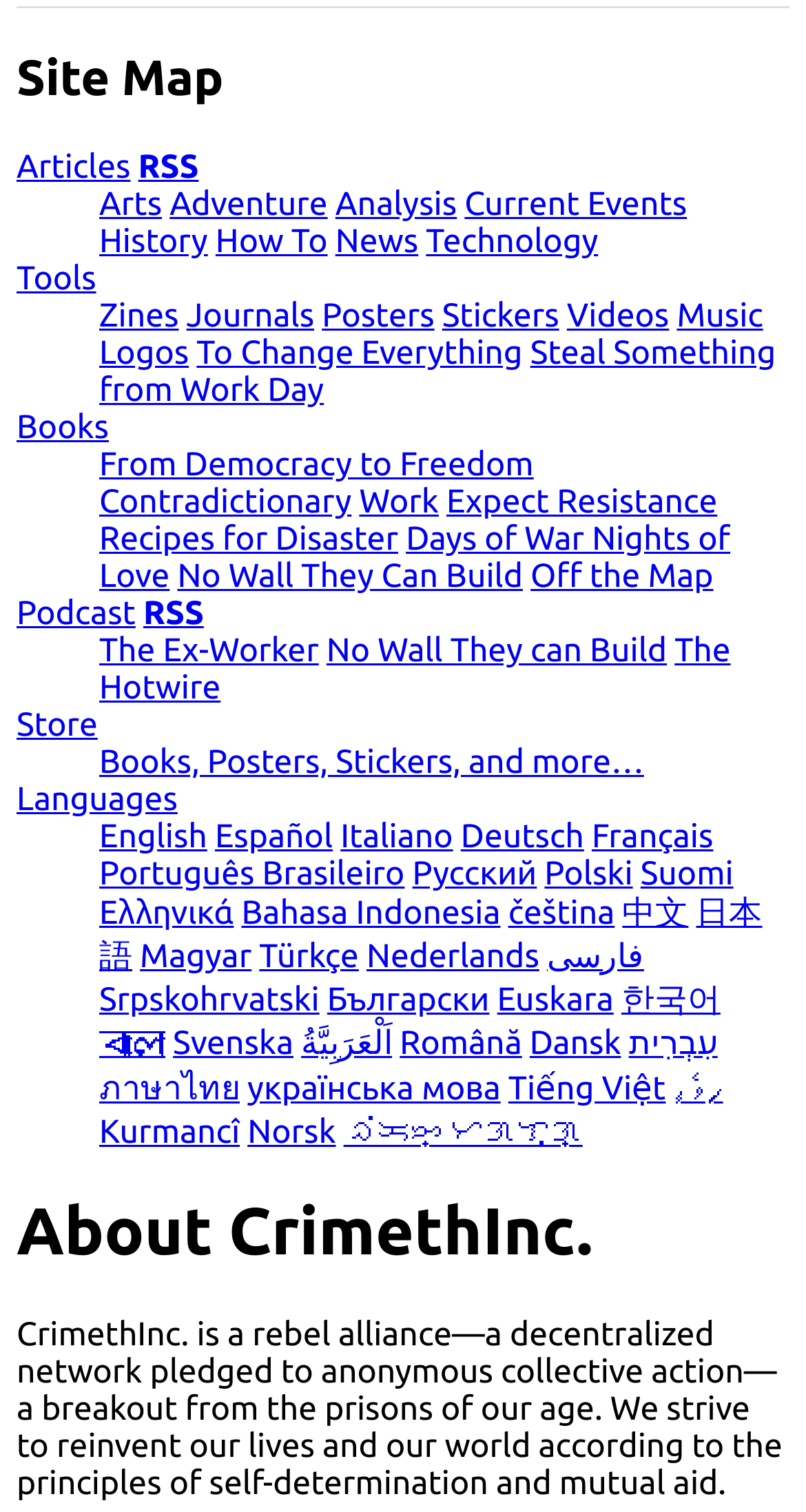Give the bounding box coordinates for this UI element: "How To". The coordinates should be four float numbers between 0 and 1, arranged as [left, top, right, bottom].

[0.267, 0.147, 0.406, 0.172]